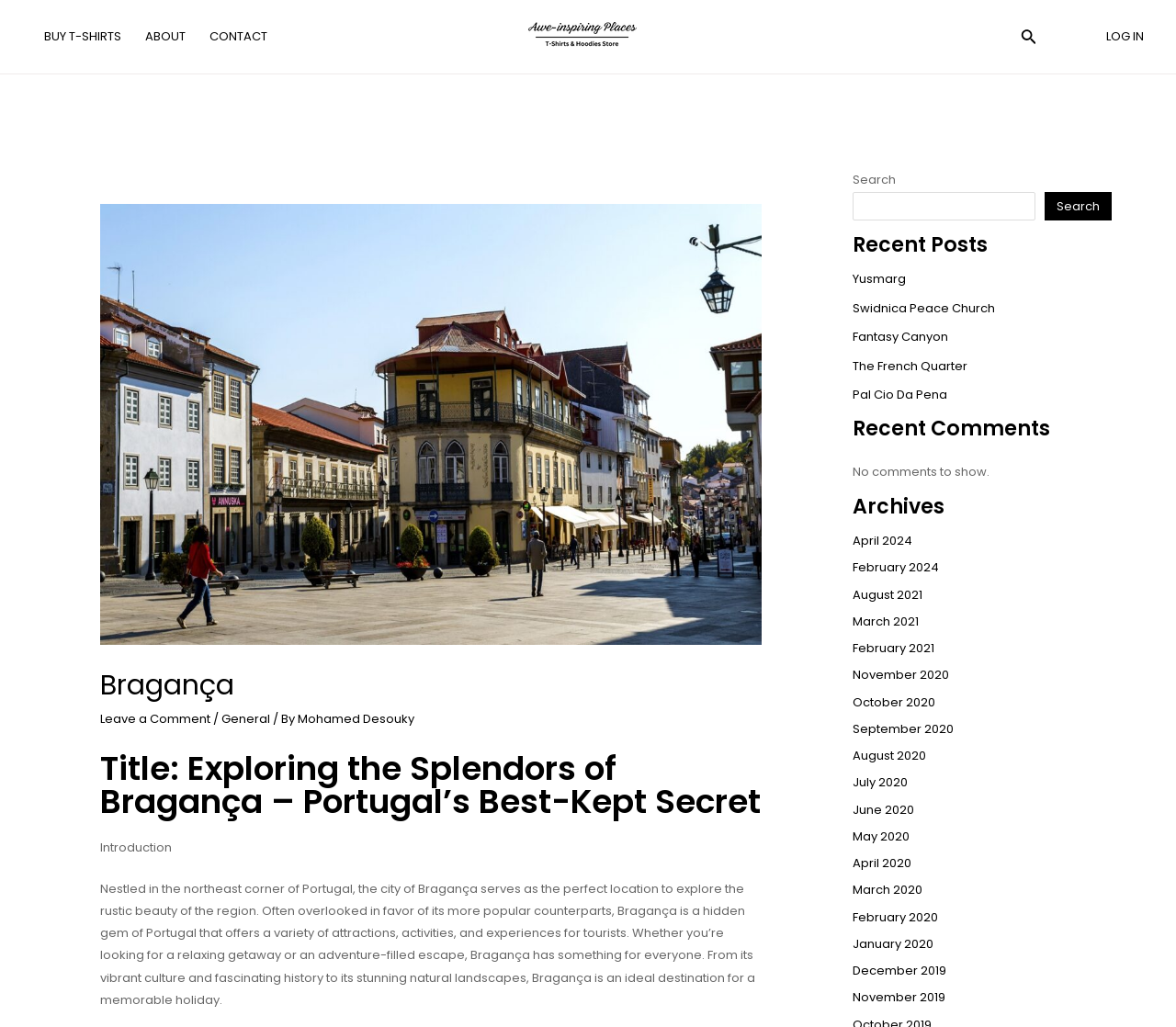What is the theme of the recent posts section?
Please answer the question as detailed as possible based on the image.

The answer can be inferred by examining the links in the recent posts section, which include destinations such as Yusmarg, Swidnica Peace Church, and Fantasy Canyon. These destinations suggest that the theme of the recent posts section is travel or tourism.